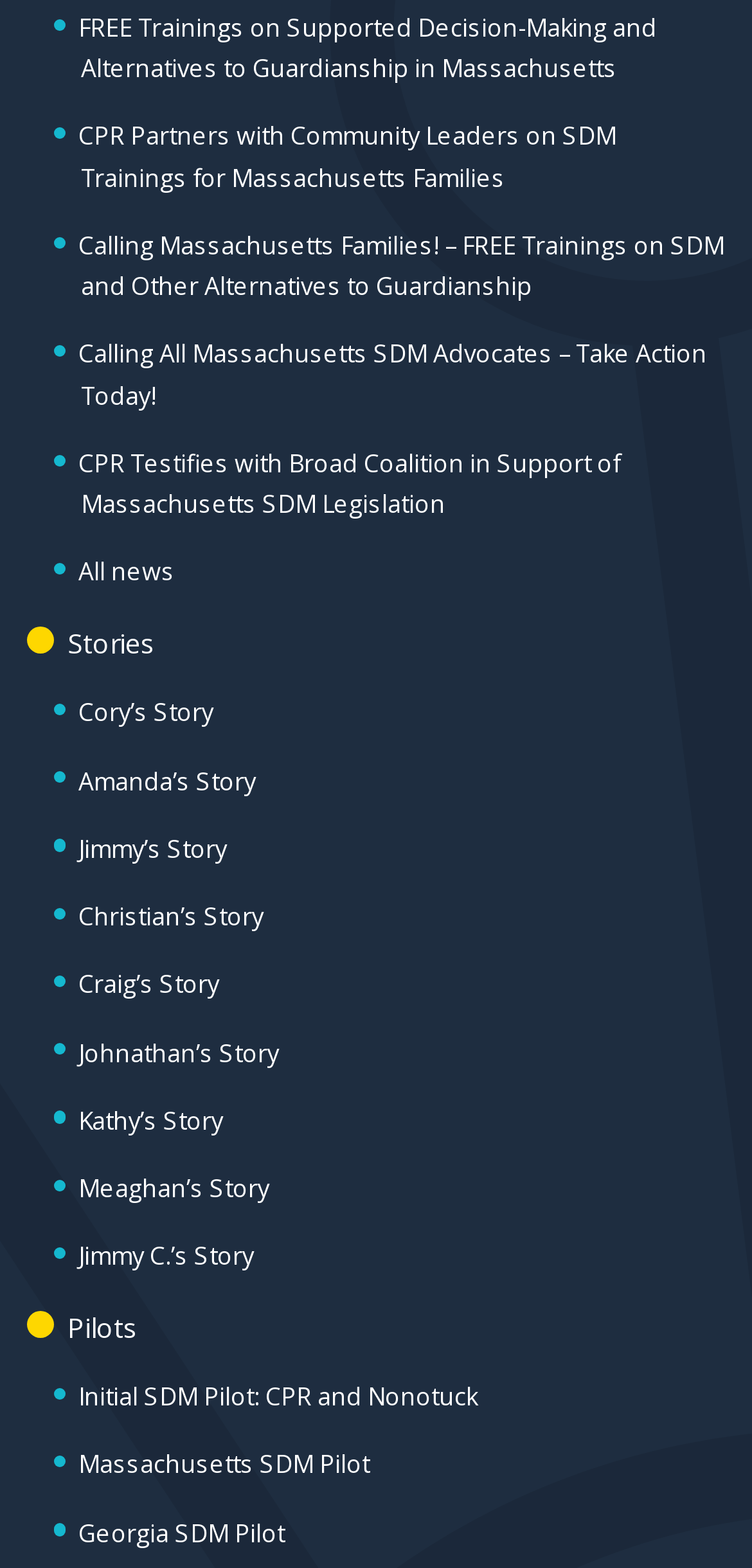Based on the element description Meaghan’s Story, identify the bounding box coordinates for the UI element. The coordinates should be in the format (top-left x, top-left y, bottom-right x, bottom-right y) and within the 0 to 1 range.

[0.104, 0.748, 0.358, 0.769]